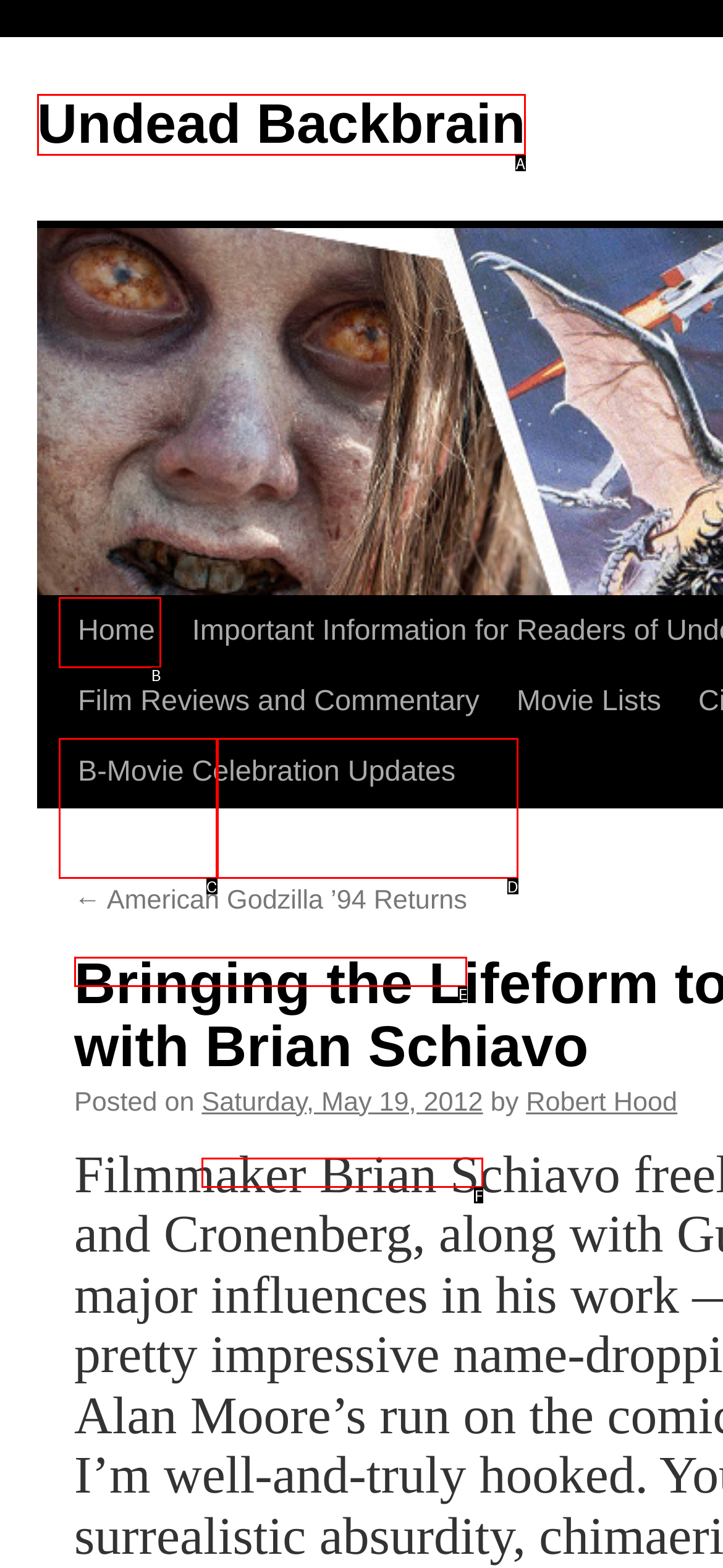Determine which HTML element corresponds to the description: Home. Provide the letter of the correct option.

B